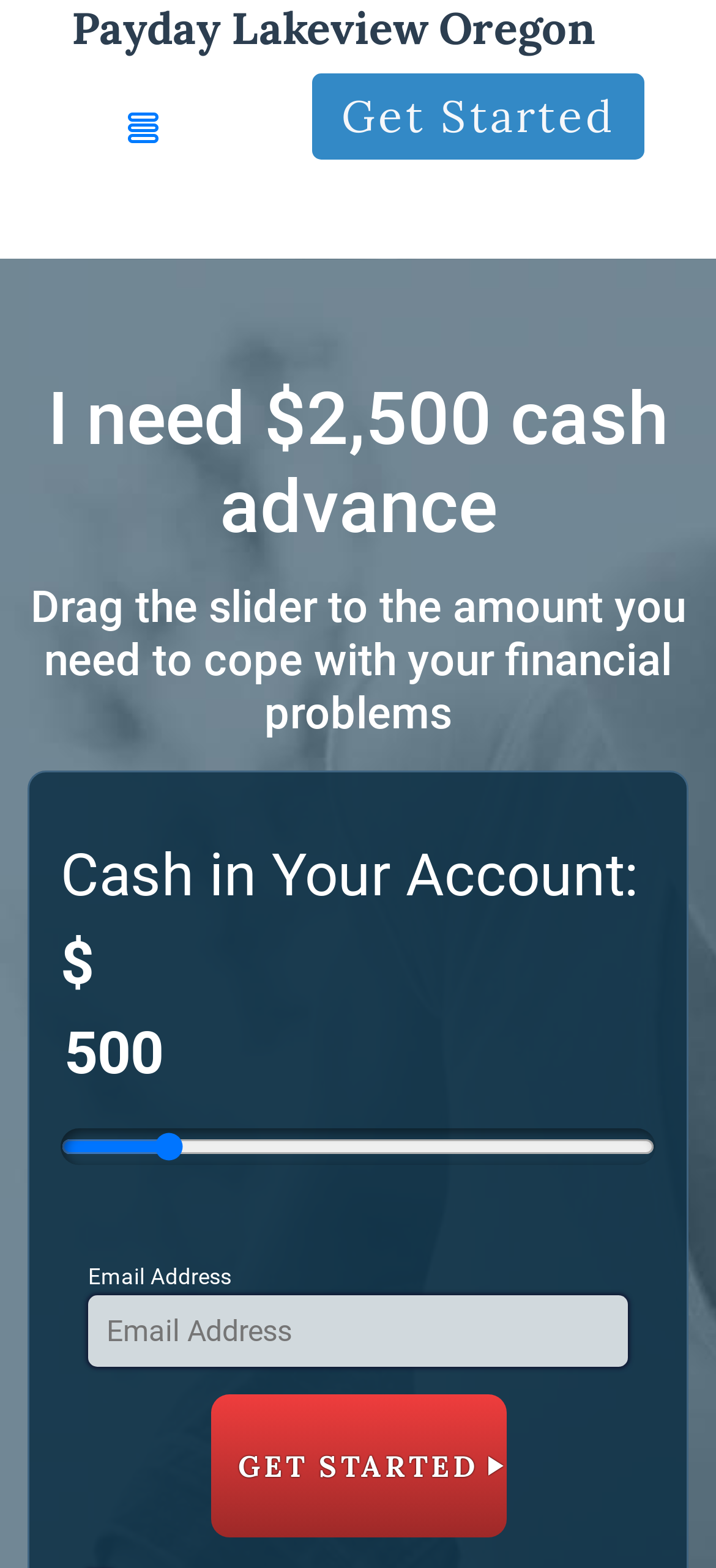What is the purpose of the slider?
Offer a detailed and full explanation in response to the question.

The slider is used to select the amount of cash advance needed, as indicated by the StaticText element 'Drag the slider to the amount you need to cope with your financial problems'.